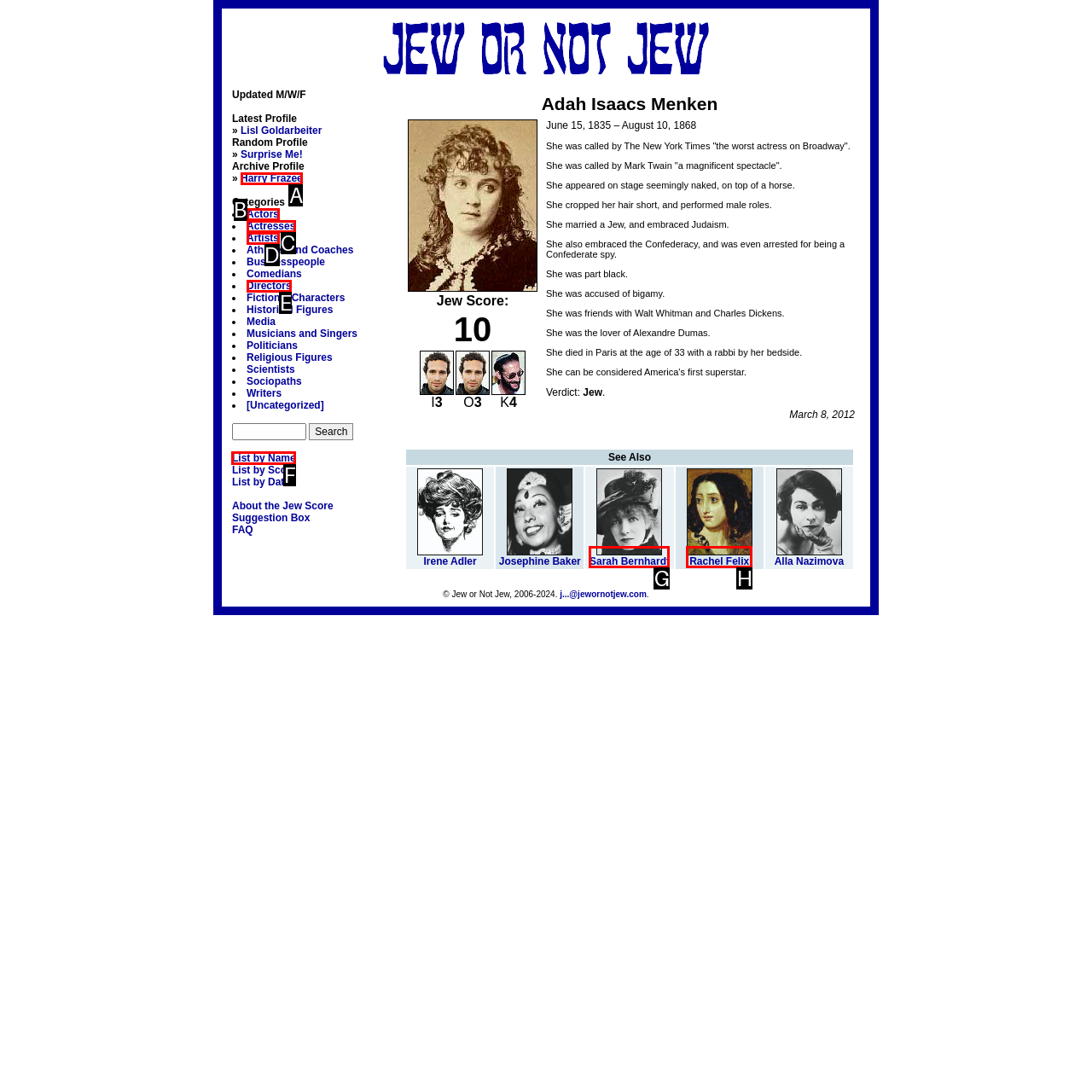Determine the letter of the element to click to accomplish this task: Go to the list of profiles by name. Respond with the letter.

F